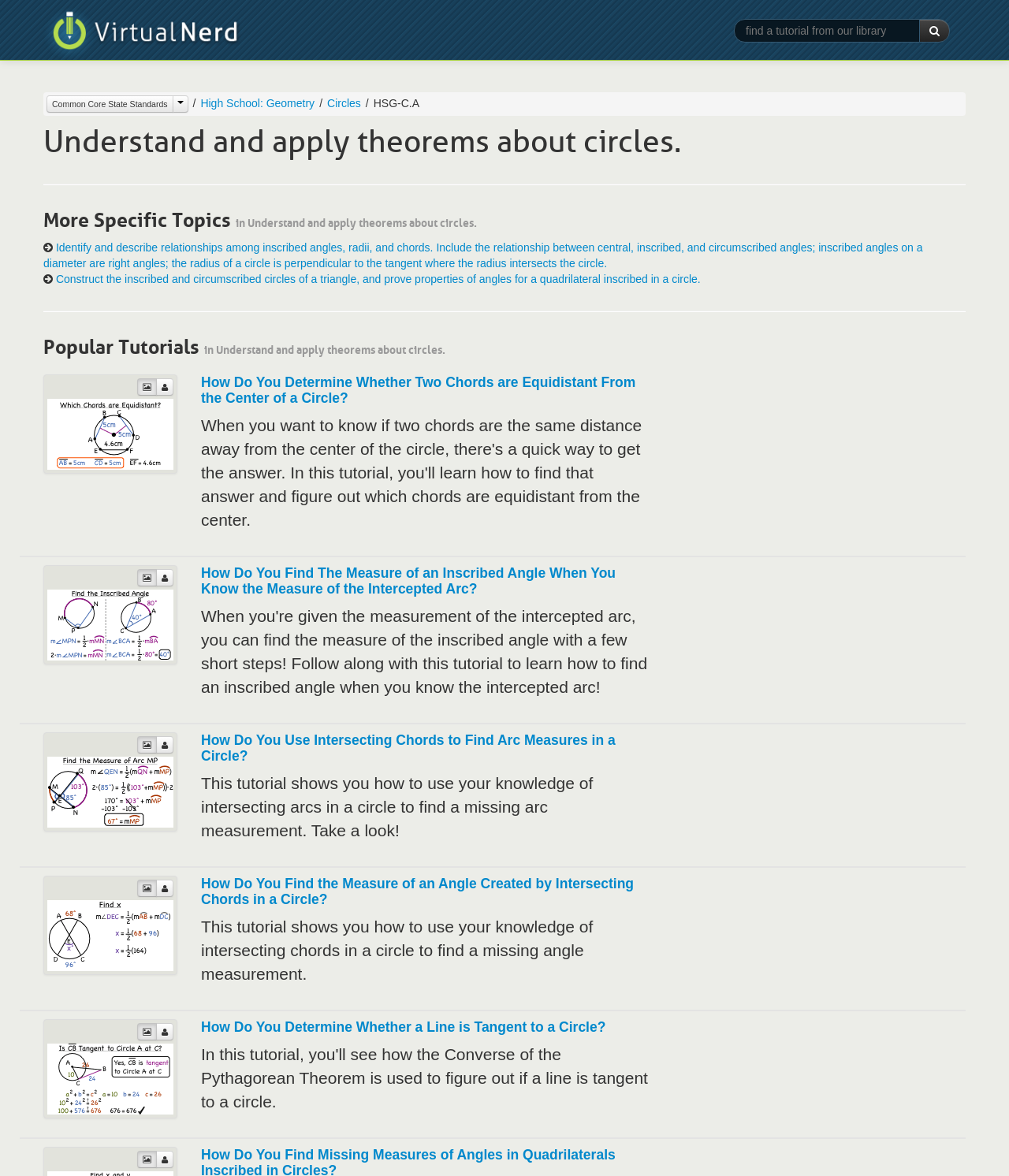What is the topic of the current webpage?
Respond to the question with a well-detailed and thorough answer.

The topic of the current webpage is 'Circles' because the heading 'Understand and apply theorems about circles.' is displayed prominently at the top of the page, and the links and tutorials listed below are all related to this topic.